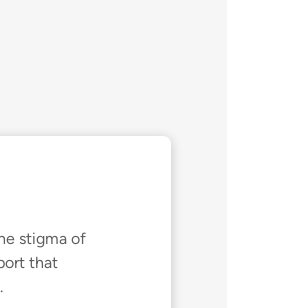Respond with a single word or phrase for the following question: 
What is the design style of the image?

Clean and minimalistic